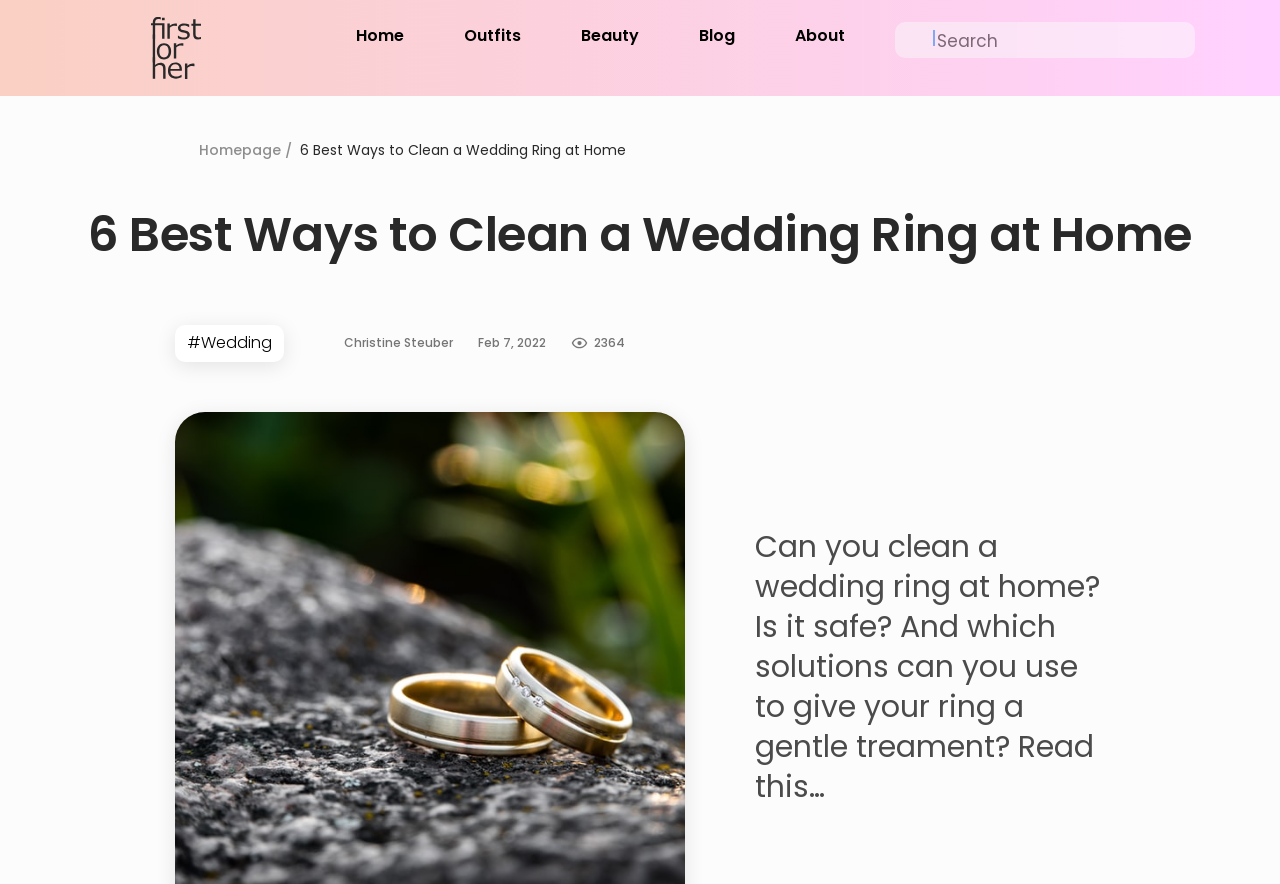Use a single word or phrase to answer the following:
Is there a search bar on the webpage?

Yes